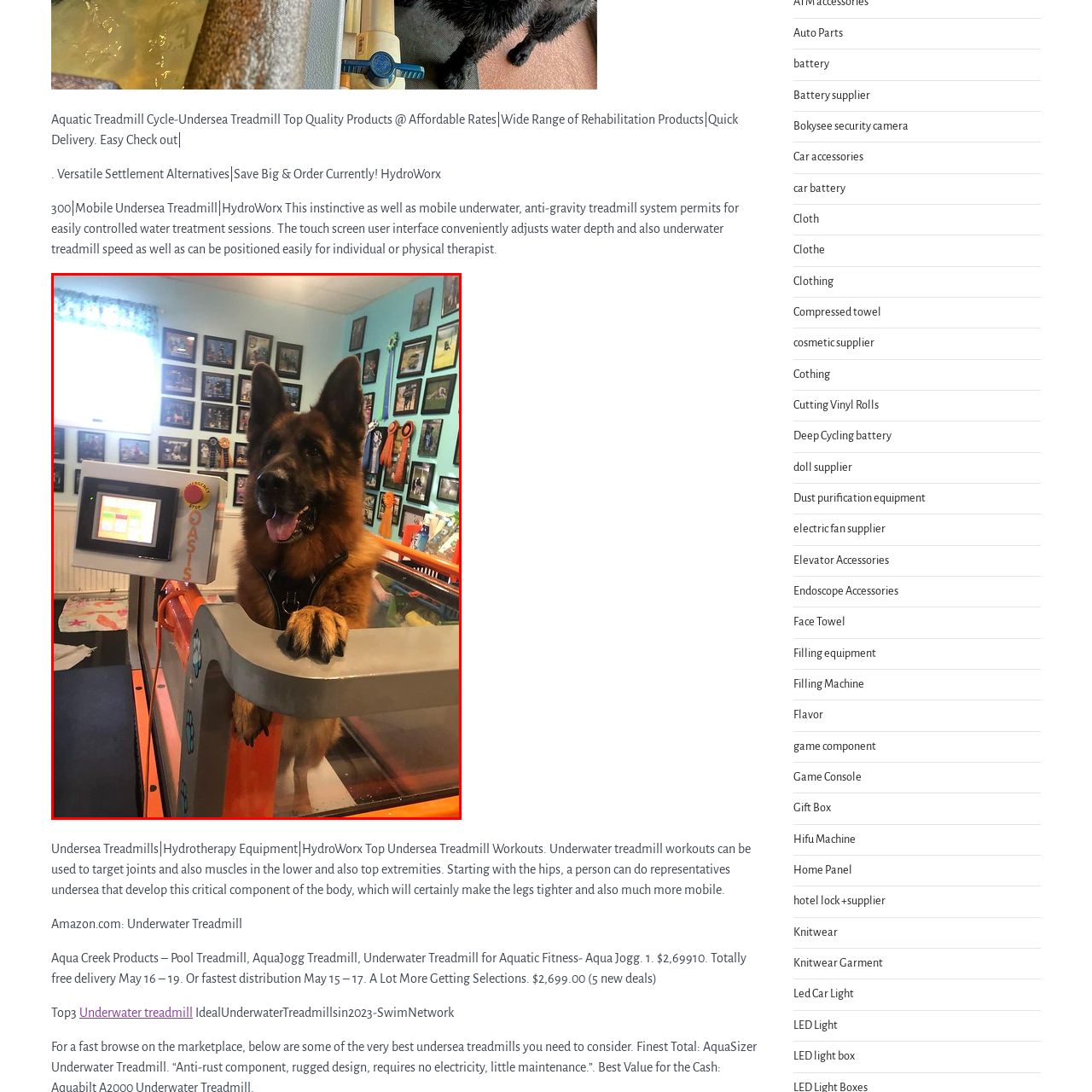What is the purpose of the treadmill?
Analyze the image encased by the red bounding box and elaborate on your answer to the question.

The caption explains that the treadmill is designed for hydrotherapy, which is a form of therapy that uses water to aid in the recovery and rehabilitation of injuries or illnesses. The touchscreen interface on the treadmill allows for the management of water depth and treadmill speed, making it an ideal tool for rehabilitation exercises.